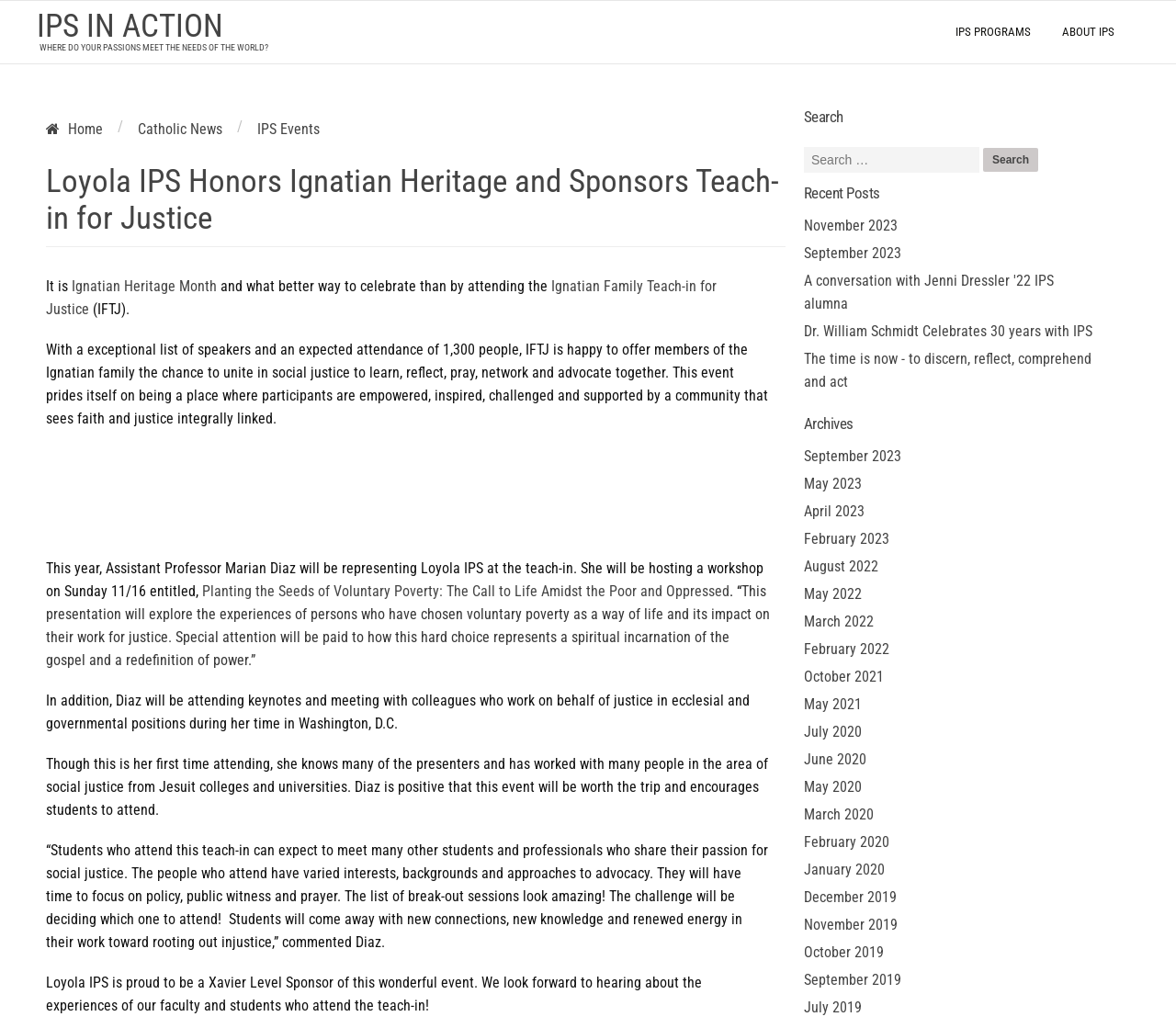Please provide the bounding box coordinates for the element that needs to be clicked to perform the following instruction: "Read about Loyola IPS Honors Ignatian Heritage and Sponsors Teach-in for Justice". The coordinates should be given as four float numbers between 0 and 1, i.e., [left, top, right, bottom].

[0.039, 0.159, 0.668, 0.231]